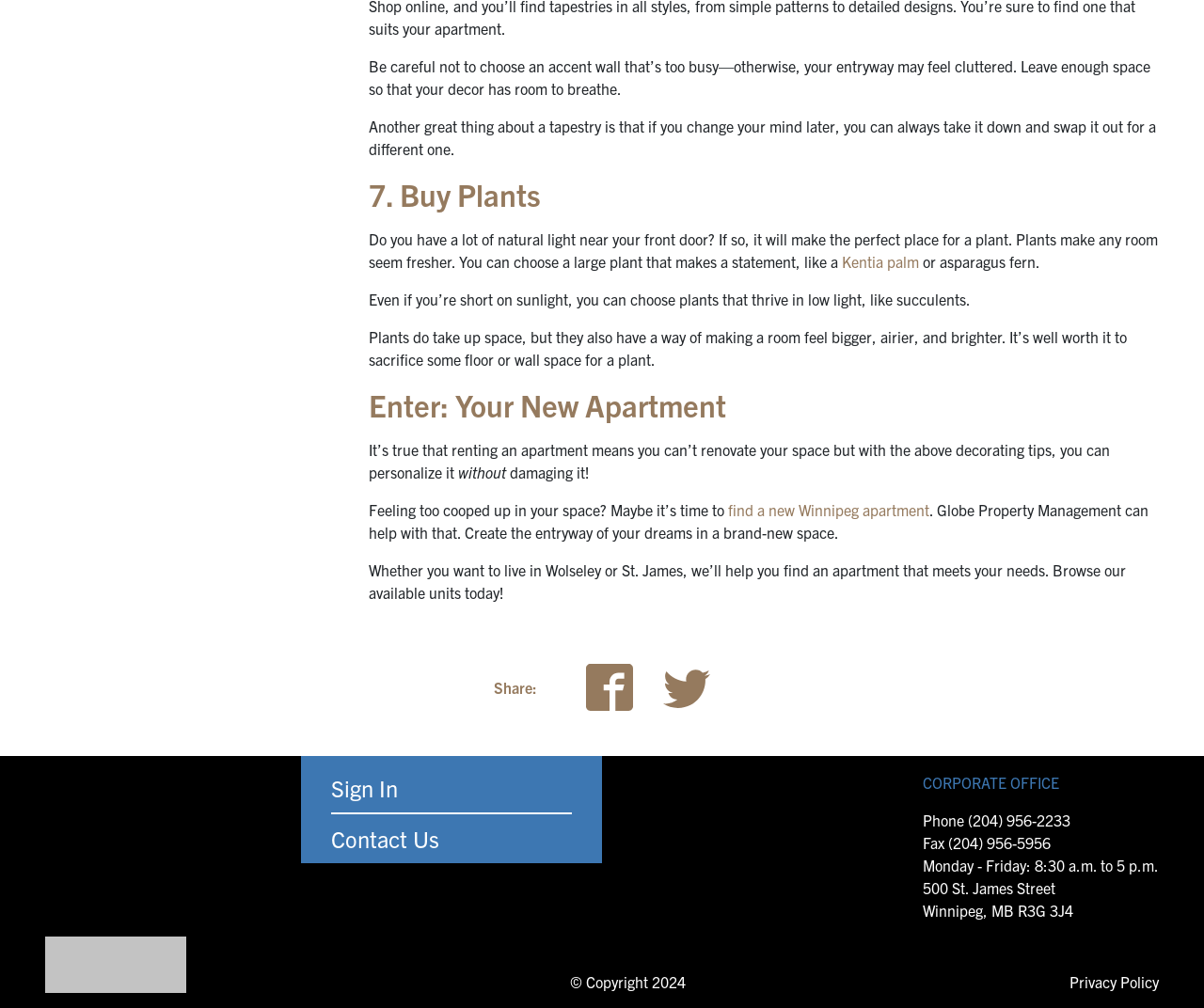What is the phone number of the corporate office?
Your answer should be a single word or phrase derived from the screenshot.

(204) 956-2233